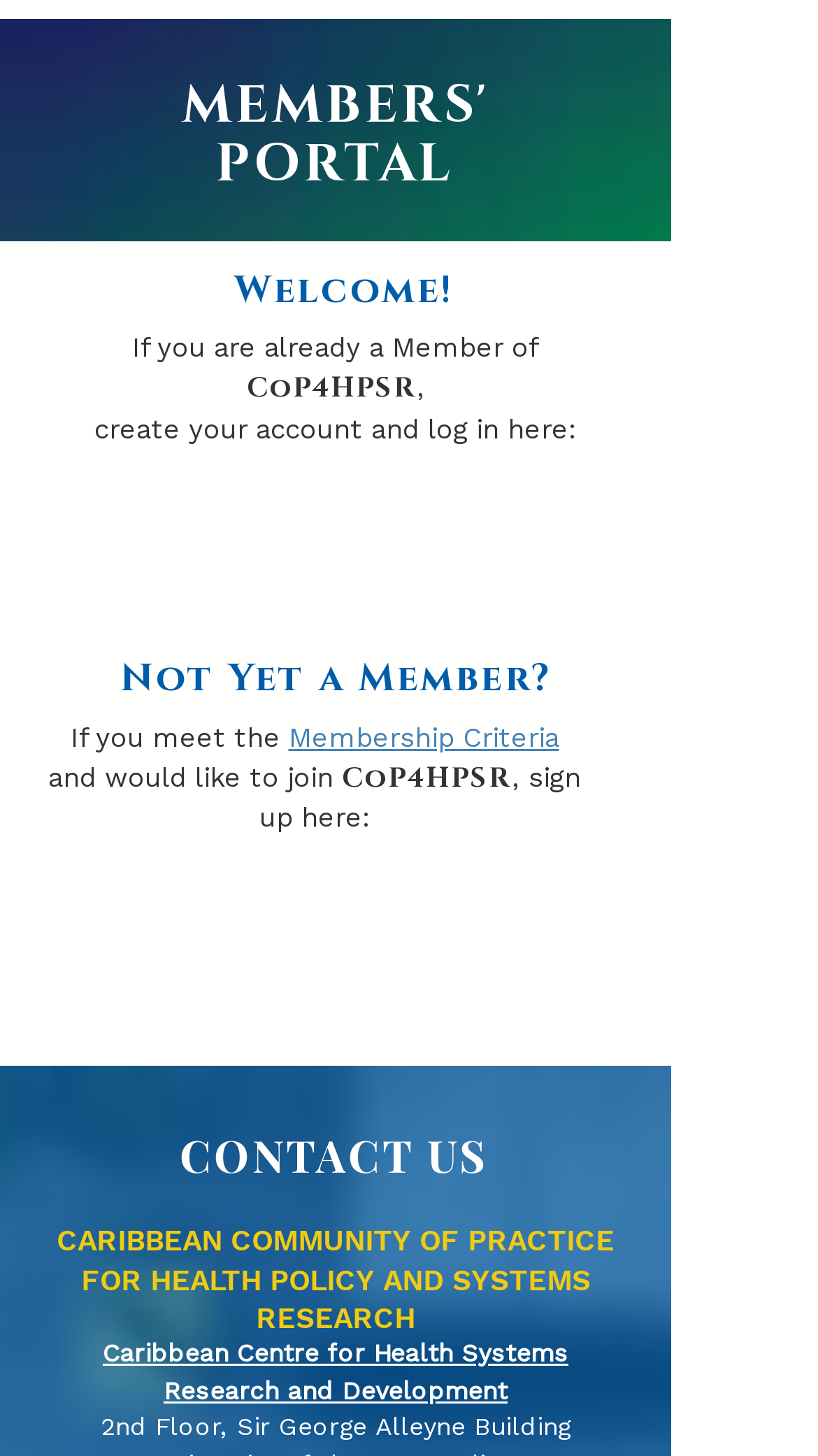What is the purpose of the 'LOG IN' button?
Refer to the image and provide a thorough answer to the question.

The 'LOG IN' button is placed next to the text 'create your account and log in here:', which suggests that the button is for logging in to the member's portal.